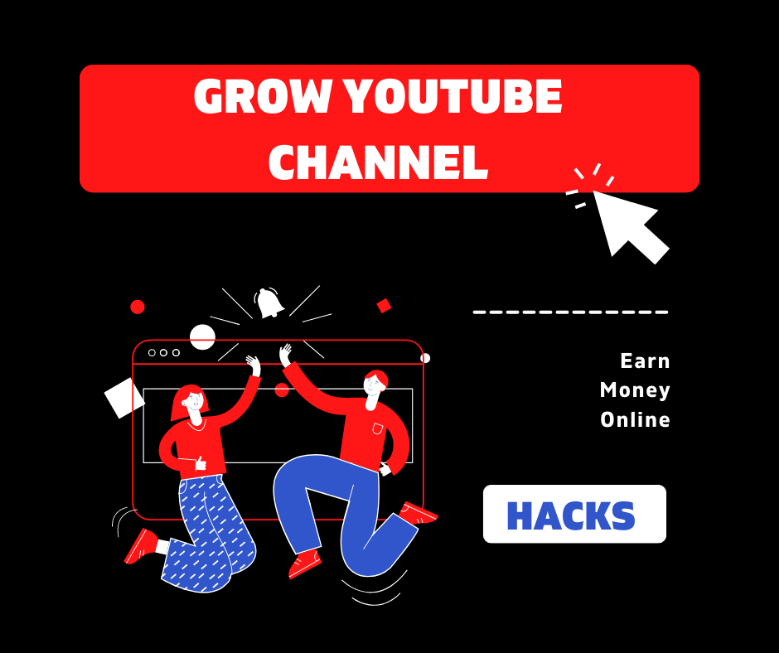Provide a thorough description of what you see in the image.

The graphic features a vibrant and dynamic design aimed at those looking to enhance their YouTube presence. At the top, the bold text reads "GROW YOUTUBE CHANNEL" against a striking red background, capturing attention immediately. Below, two animated characters—one wearing a red shirt with a thumbs-up gesture and another in a blue outfit—celebrate success in front of a stylized computer screen that suggests engaging content creation. Surrounding them are playful icons, such as bells and geometric shapes, representing notifications and digital engagement.

On the right side, the engaging phrase "Earn Money Online" invites viewers to explore monetization strategies, while the word "HACKS" is highlighted in a blue button, indicating tips and tricks for maximizing a YouTube channel's potential. This image effectively communicates the essence of the blog post titled "8 Secrets to Grow your YouTube Channel," aiming to inspire viewers to take action in their content creation journey.